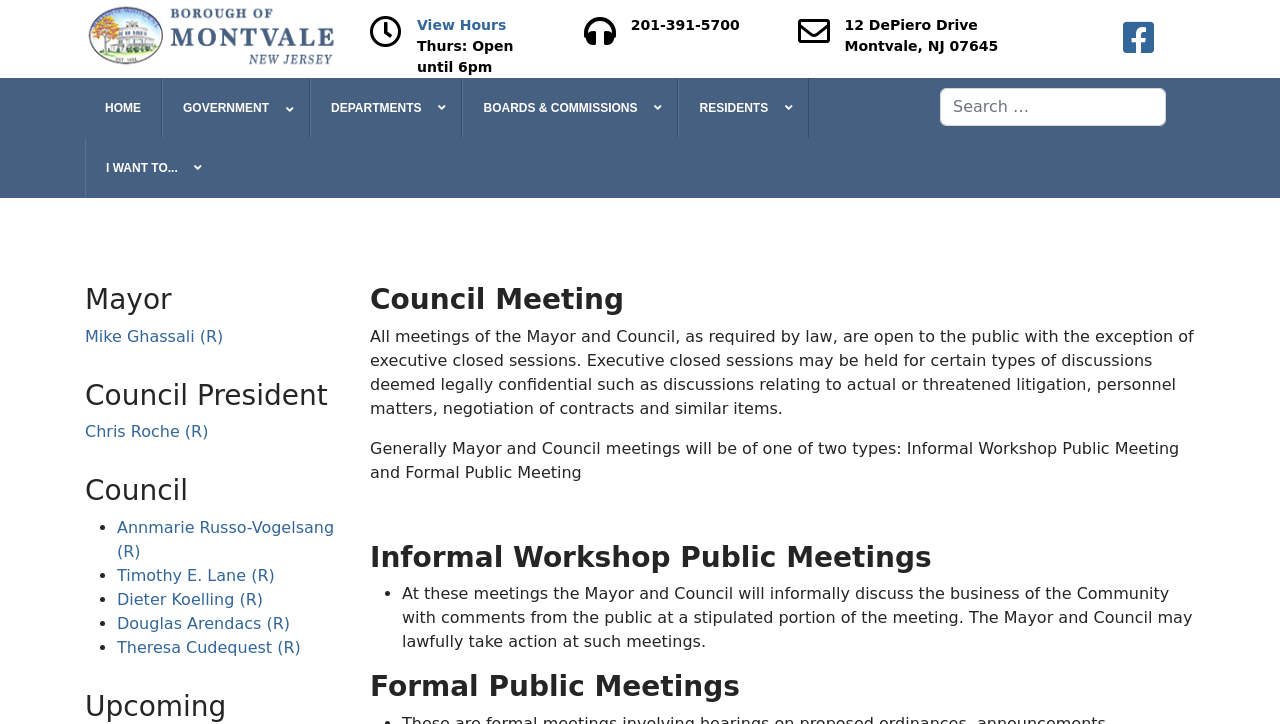How many Council members are listed on the webpage?
Offer a detailed and full explanation in response to the question.

I found the number of Council members by counting the link elements with the content 'Annmarie Russo-Vogelsang (R)', 'Timothy E. Lane (R)', 'Dieter Koelling (R)', 'Douglas Arendacs (R)', and 'Theresa Cudequest (R)' located under the 'Council' heading, which suggests that there are 5 Council members listed on the webpage.